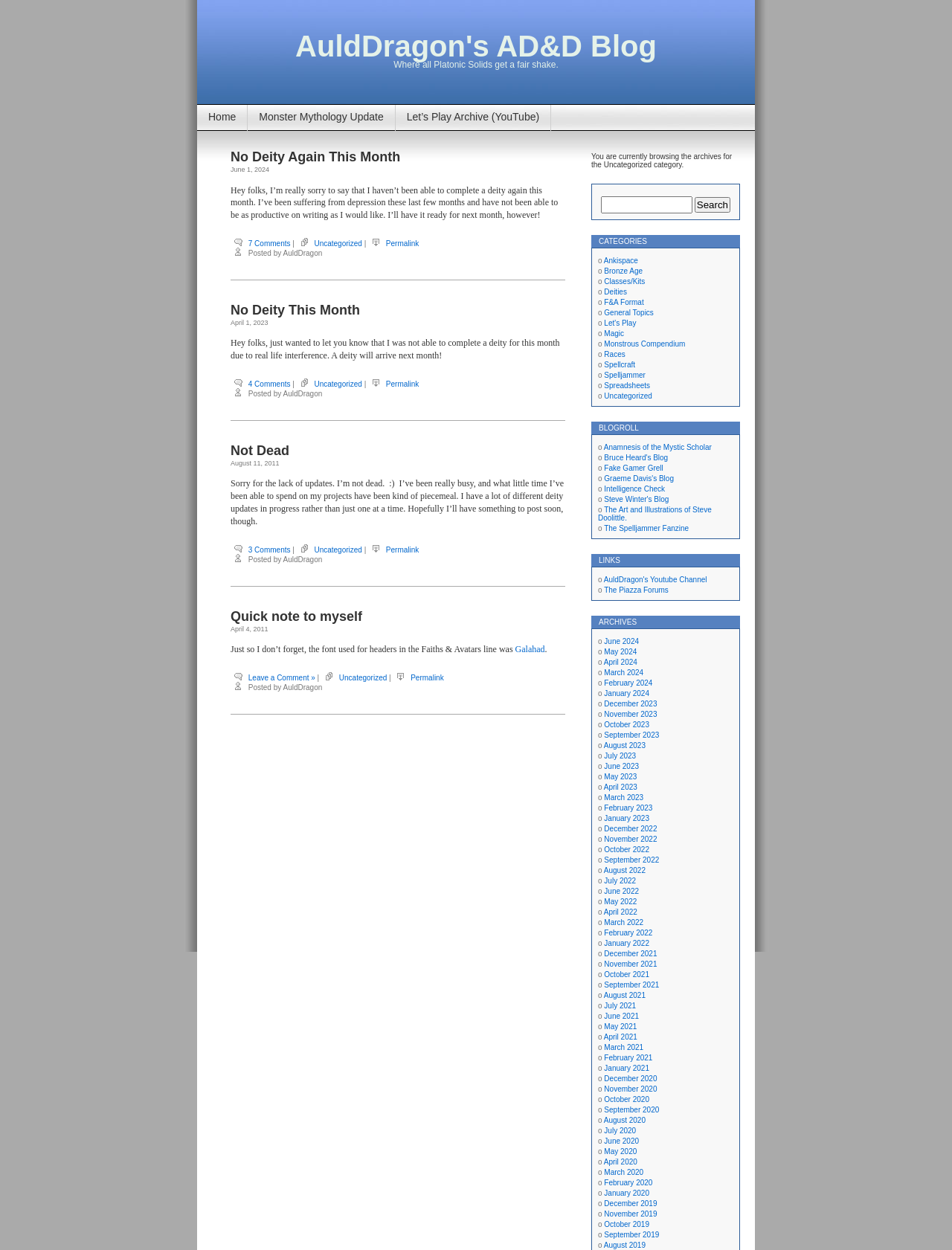Articulate a complete and detailed caption of the webpage elements.

This webpage is a blog titled "AuldDragon's AD&D Blog" with a tagline "Where all Platonic Solids get a fair shake." At the top, there is a heading with the blog title and a link to the homepage. Below the heading, there are several links to different sections of the blog, including "Home", "Monster Mythology Update", and "Let's Play Archive (YouTube)".

The main content of the webpage is a series of blog posts, each with a heading, date, and text. The most recent post is titled "No Deity Again This Month" and is dated June 1, 2024. The post explains that the author has been suffering from depression and has not been able to complete a deity for the month. Below the post, there are links to comments and a permalink.

The next post is titled "No Deity This Month" and is dated April 1, 2023. This post also explains that the author was not able to complete a deity for the month due to real-life interference. Below this post, there are again links to comments and a permalink.

The webpage continues with several more blog posts, each with a heading, date, and text. The posts are separated by horizontal lines, and each post has links to comments and a permalink below it.

On the right side of the webpage, there is a search bar with a button labeled "Search". Below the search bar, there are headings for "CATEGORIES", "BLOGROLL", and "LINKS". Under the "CATEGORIES" heading, there are links to different categories, including "Ankispace", "Bronze Age", and "Deities". Under the "BLOGROLL" heading, there are links to other blogs, including "Anamnesis of the Mystic Scholar" and "Bruce Heard's Blog". Under the "LINKS" heading, there are links to external websites, including "AuldDragon's Youtube Channel" and "The Piazza Forums".